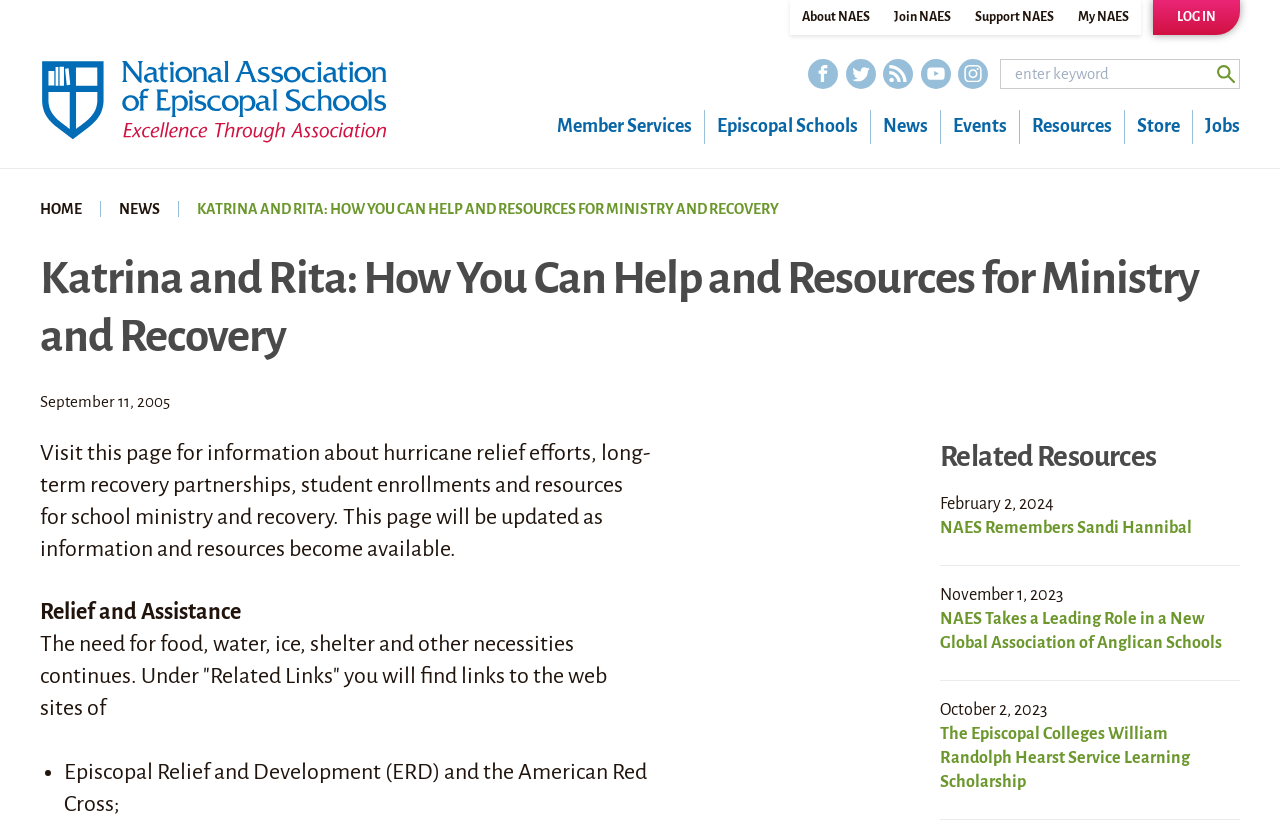What is the name of the organization?
Please ensure your answer is as detailed and informative as possible.

I found the answer by looking at the top-left corner of the webpage, where the logo and name of the organization are displayed. The image with the text 'National Association of Episcopal Schools' is a clear indication of the organization's name.